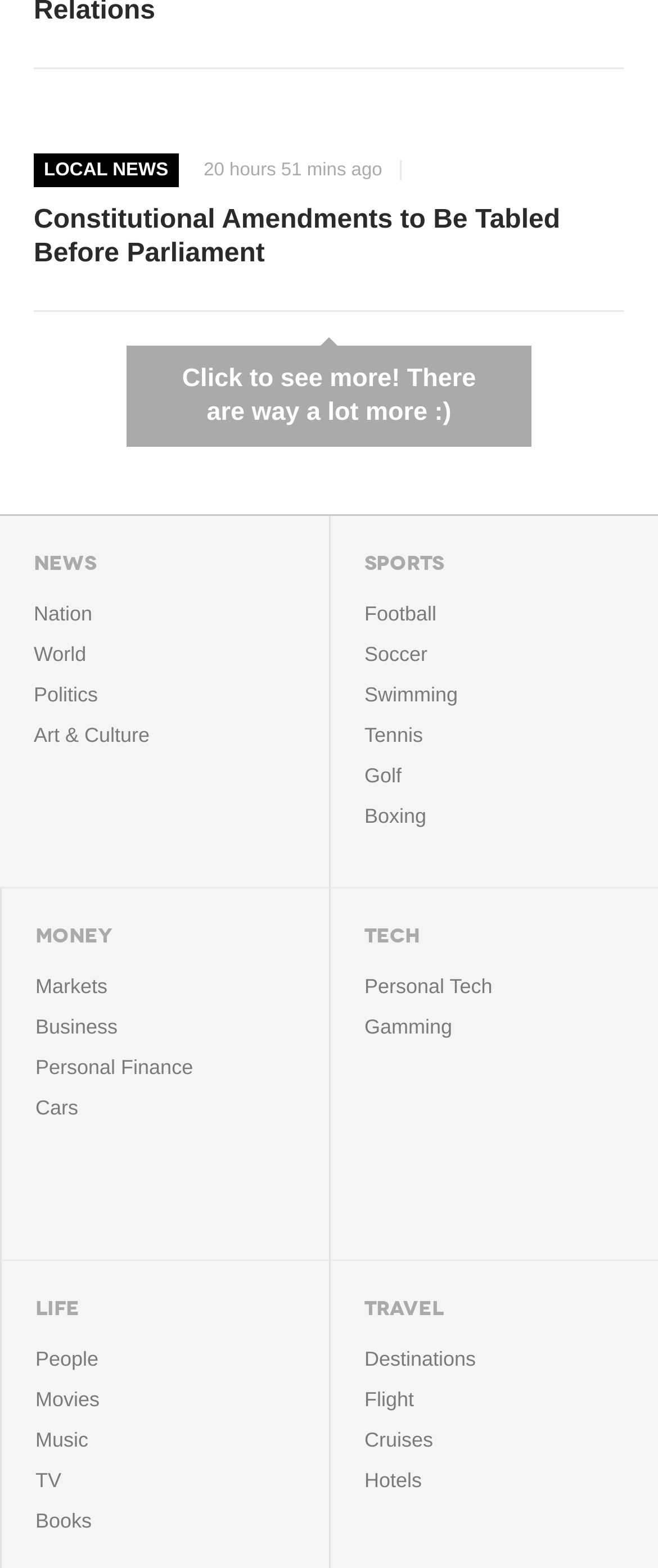Refer to the image and provide an in-depth answer to the question:
What is the last category in the SPORTS section?

I looked at the links under the 'SPORTS' heading and found that the last category is Golf.